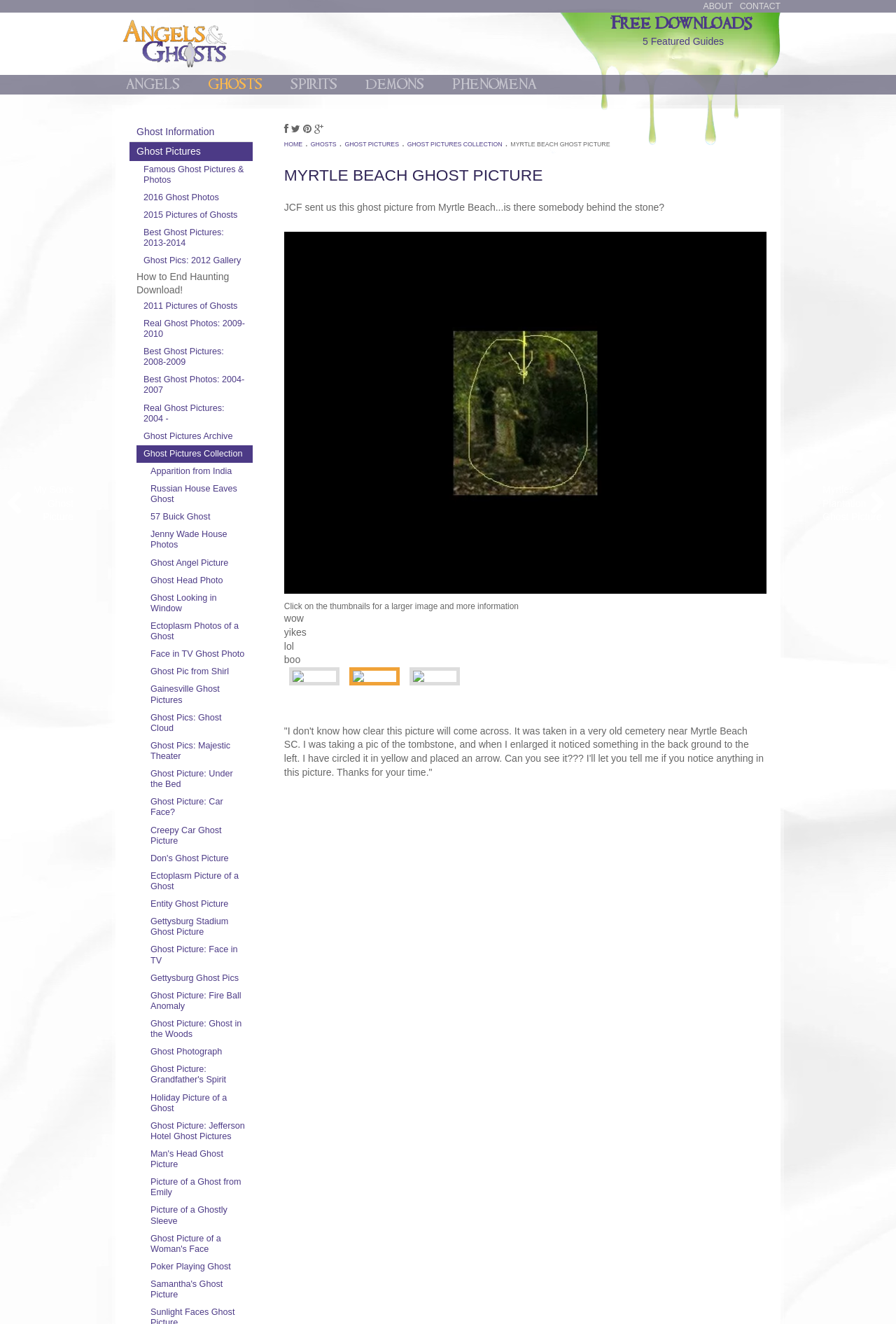Can you look at the image and give a comprehensive answer to the question:
What is the location of the old cemetery in the ghost picture?

According to the text description of the ghost picture, the old cemetery where the picture was taken is located near Myrtle Beach, South Carolina.